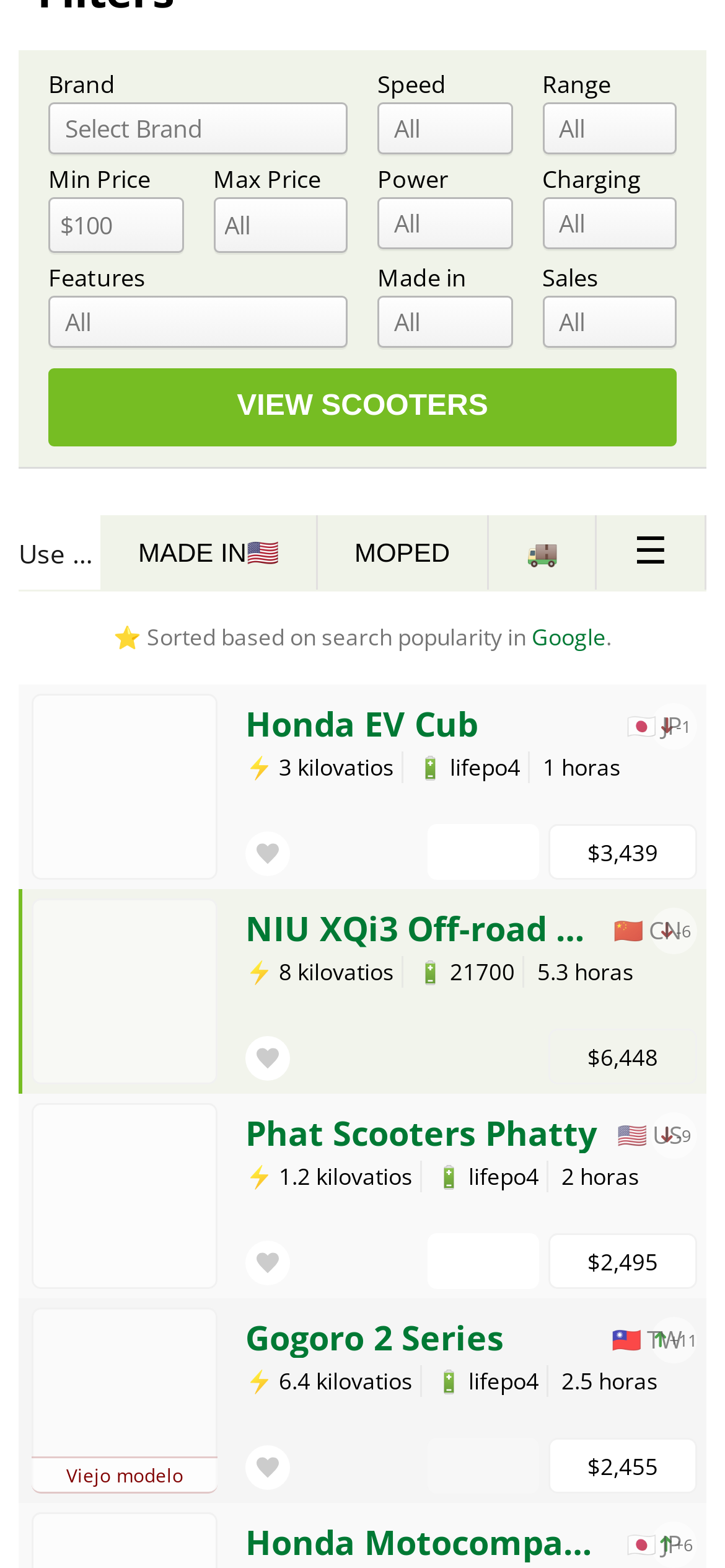Please determine the bounding box of the UI element that matches this description: aria-label="View Scooters" value="View Scooters". The coordinates should be given as (top-left x, top-left y, bottom-right x, bottom-right y), with all values between 0 and 1.

[0.067, 0.235, 0.933, 0.285]